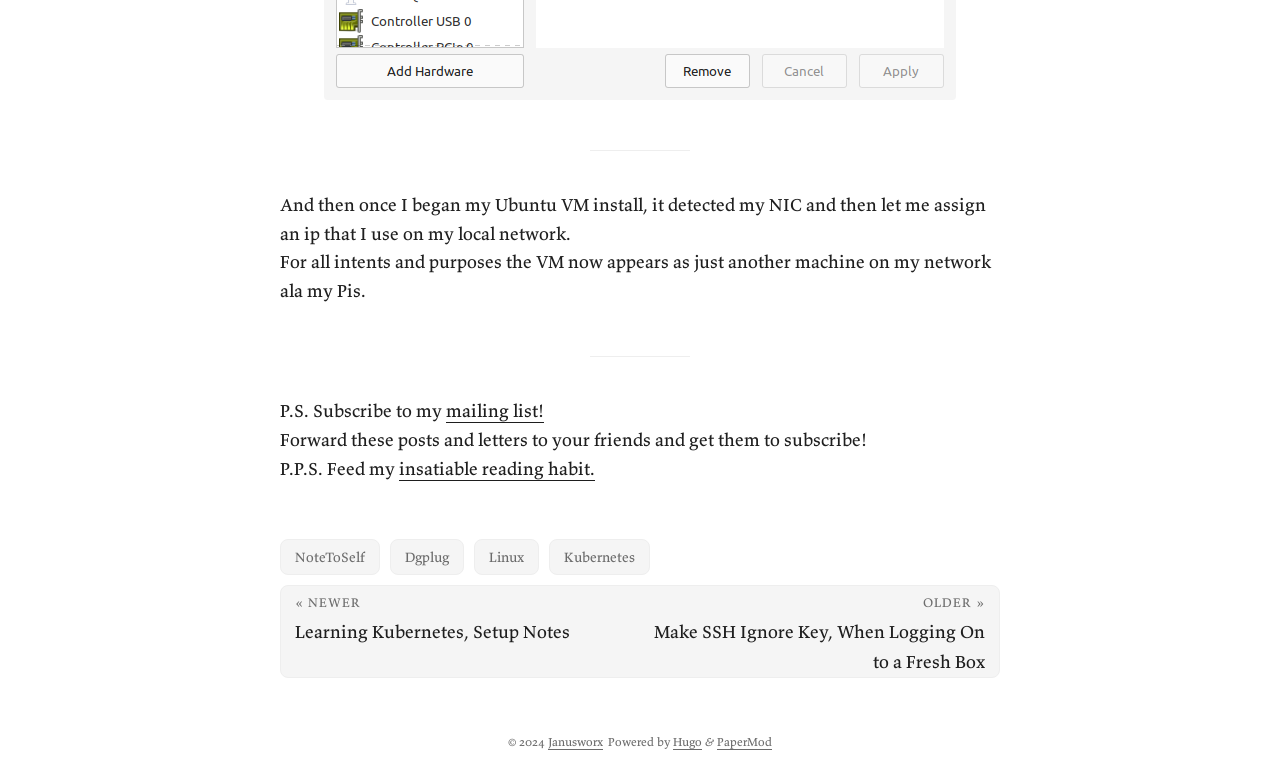What is the topic of the post above the separator?
Please give a detailed and elaborate answer to the question based on the image.

The text above the separator mentions 'And then once I began my Ubuntu VM install, it detected my NIC and then let me assign an ip that I use on my local network.', indicating that the topic of the post is about installing Ubuntu VM.